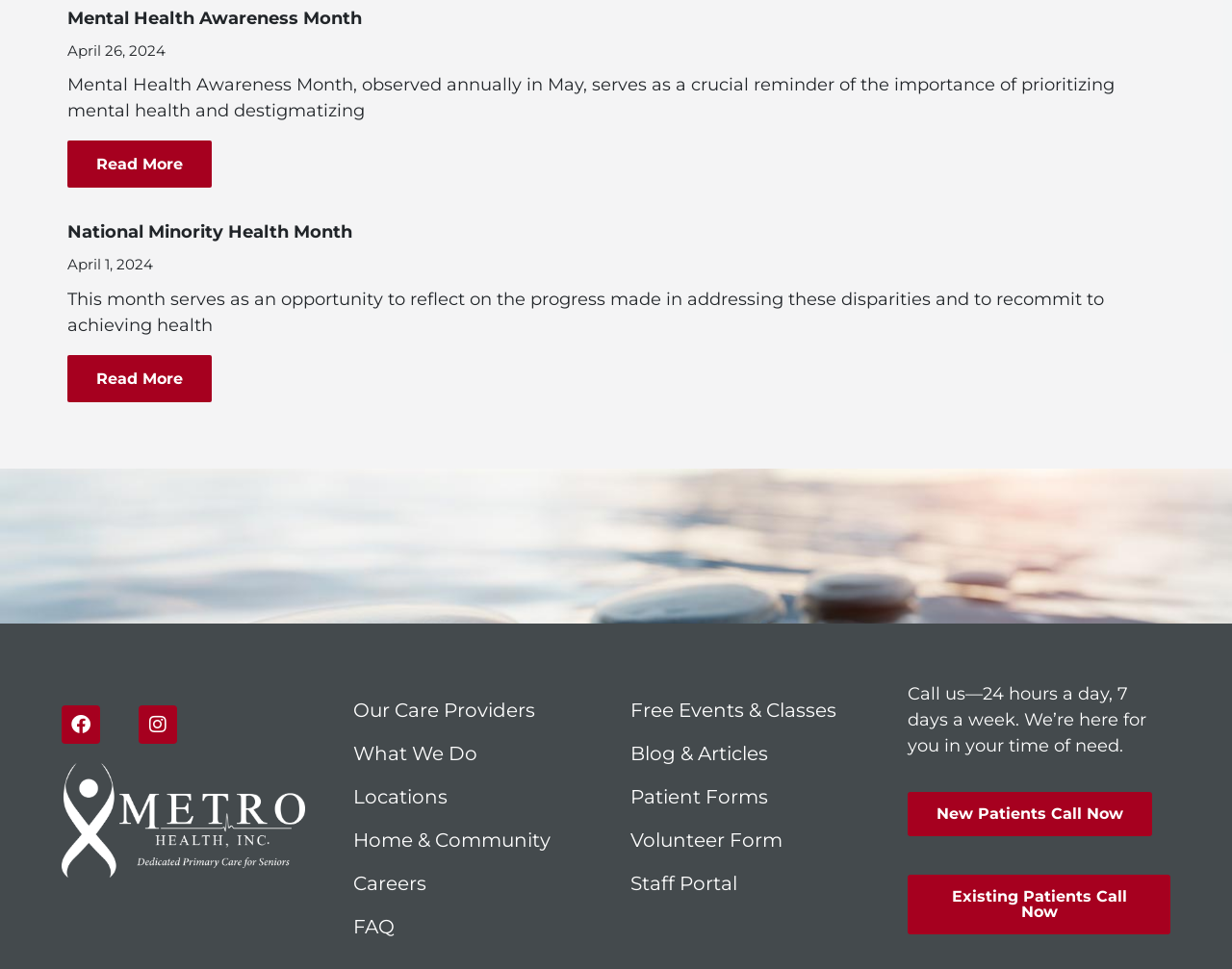Select the bounding box coordinates of the element I need to click to carry out the following instruction: "Read more about National Minority Health Month".

[0.055, 0.366, 0.172, 0.415]